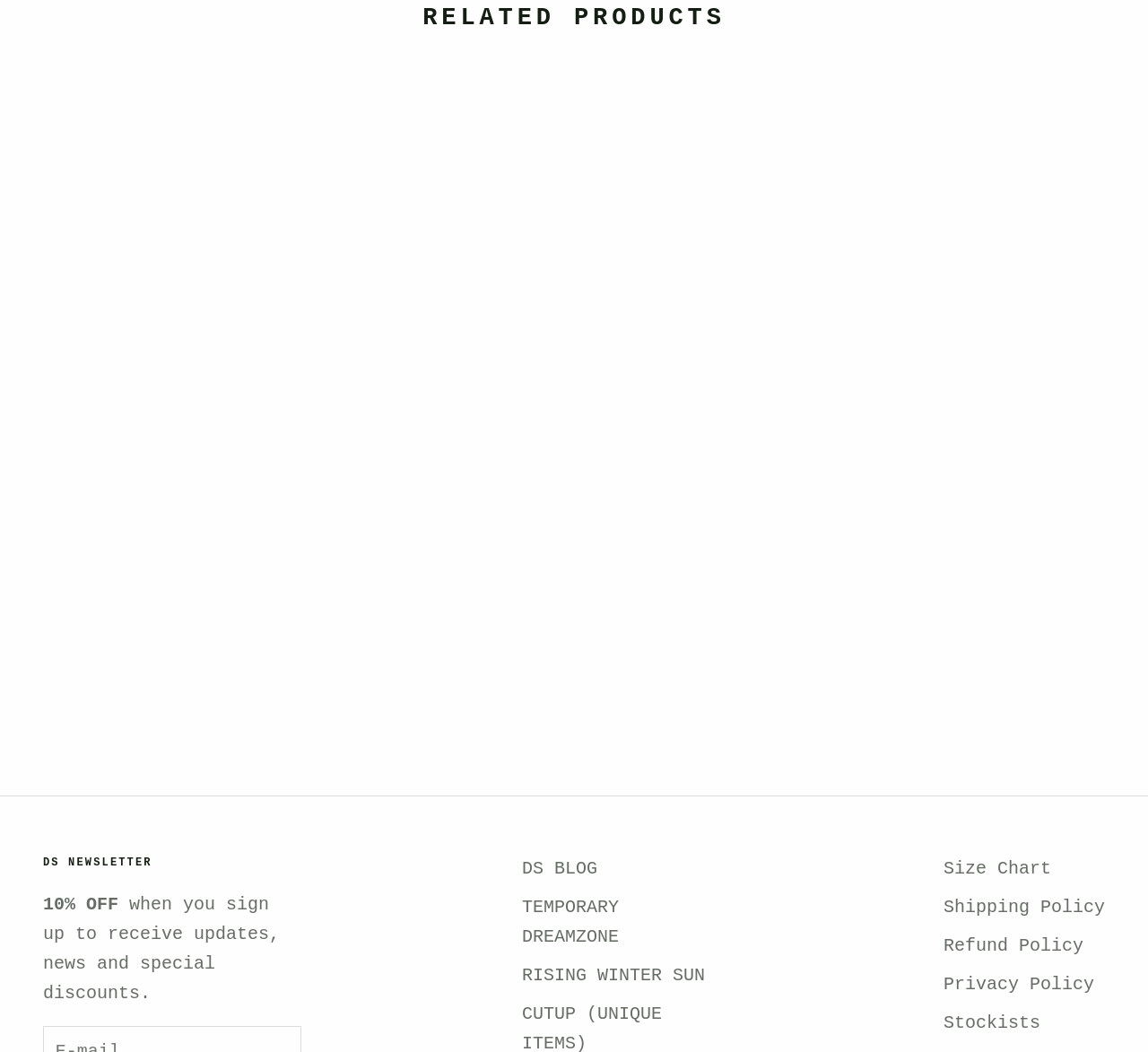Provide the bounding box coordinates of the HTML element described as: "Choose options". The bounding box coordinates should be four float numbers between 0 and 1, i.e., [left, top, right, bottom].

[0.557, 0.587, 0.582, 0.615]